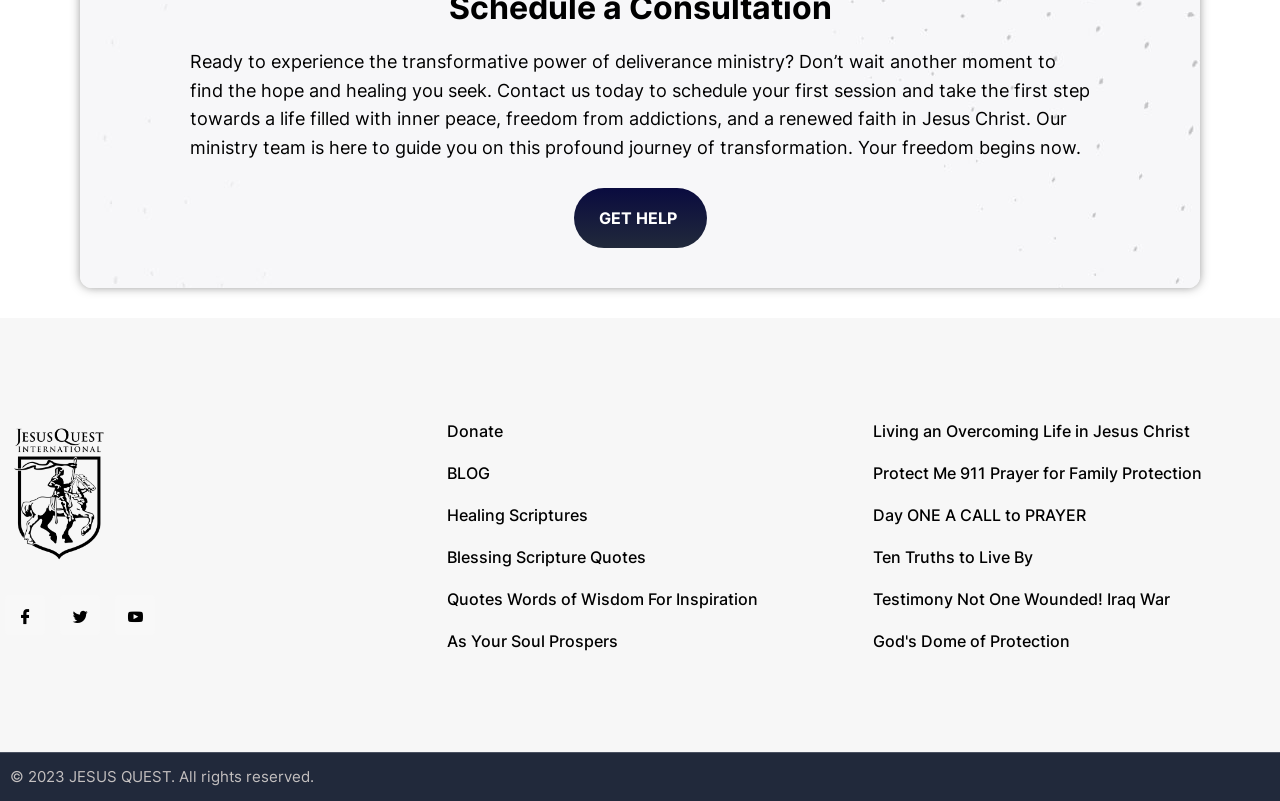Please identify the bounding box coordinates for the region that you need to click to follow this instruction: "Explore healing scriptures".

[0.349, 0.627, 0.667, 0.659]